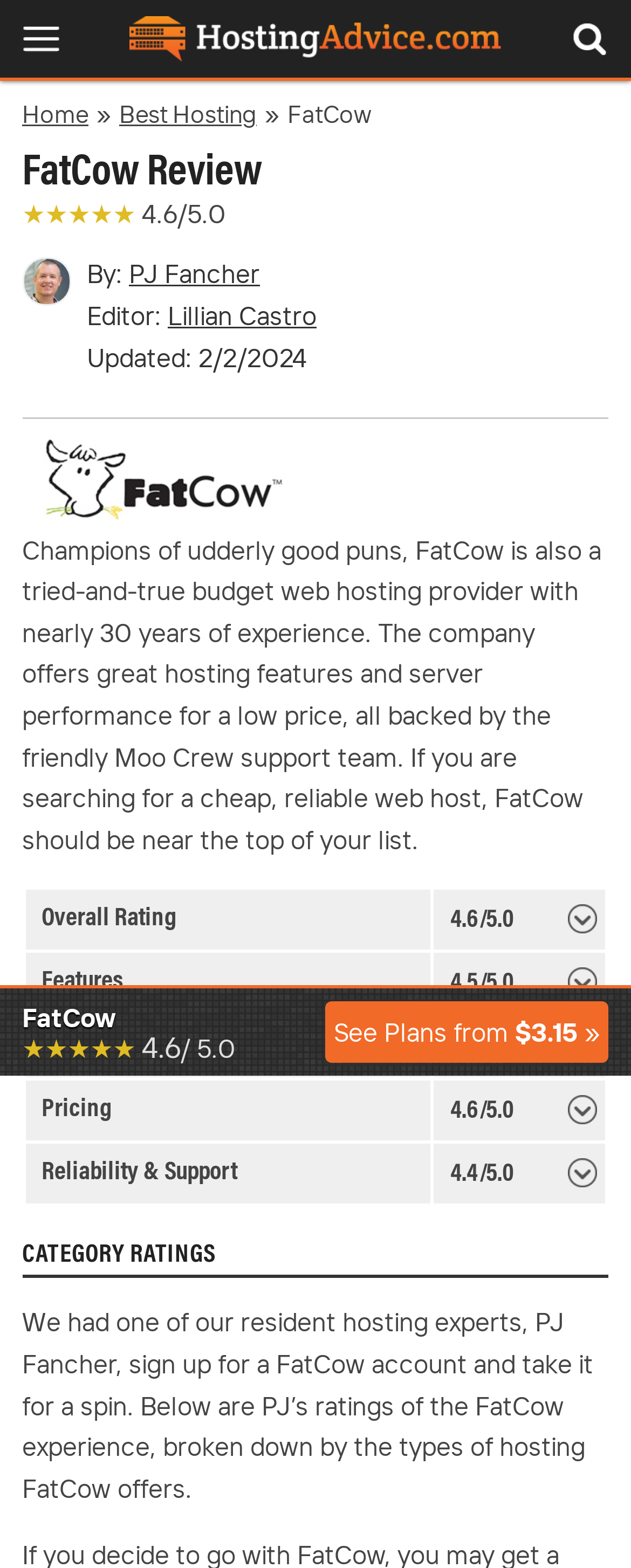Describe every aspect of the webpage in a detailed manner.

This webpage is a review of FatCow, a web hosting provider. At the top, there is a link to "HostingAdvice.com" with an accompanying image, and a navigation menu with links to "Home" and "Best Hosting". Below this, the title "FatCow Review" is prominently displayed, along with a rating of 4.6 out of 5.0 and a 5-star icon.

To the right of the title, there is an image of PJ Fancher, the editor who wrote the review, along with their name and title. The review was last updated on February 2, 2024.

The main content of the review is a descriptive paragraph that summarizes FatCow's features and services. It highlights the company's experience, hosting features, and server performance, as well as its friendly support team.

Below this, there is a table that breaks down FatCow's ratings into different categories, including Overall Rating, Features, Ease of Use, Pricing, and Reliability & Support. Each category has a rating out of 5.0, and there are links to more information.

Further down, there is a heading that reads "CATEGORY RATINGS", followed by a paragraph that explains how the ratings were determined. There is also a section that displays FatCow's ratings in each category, along with a link to "See Plans from $3.15 »".